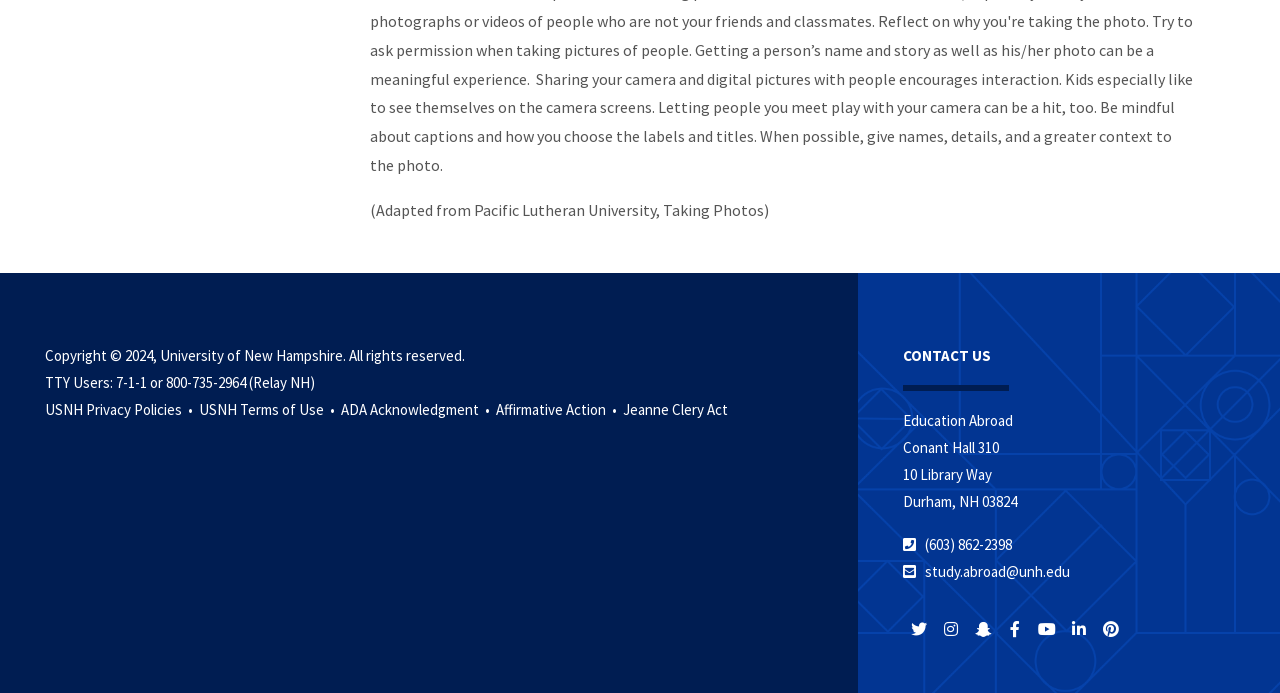Identify and provide the bounding box for the element described by: "HOME PAGE".

None